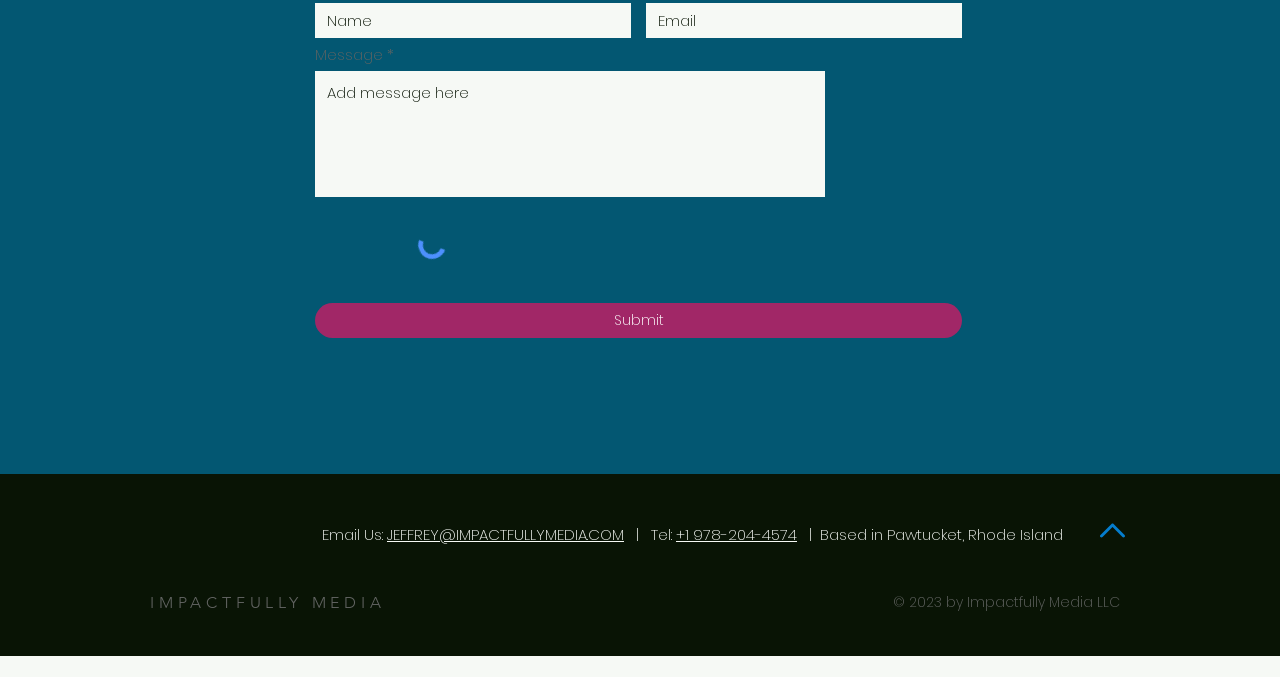What is the phone number provided?
Identify the answer in the screenshot and reply with a single word or phrase.

+1 978-204-4574